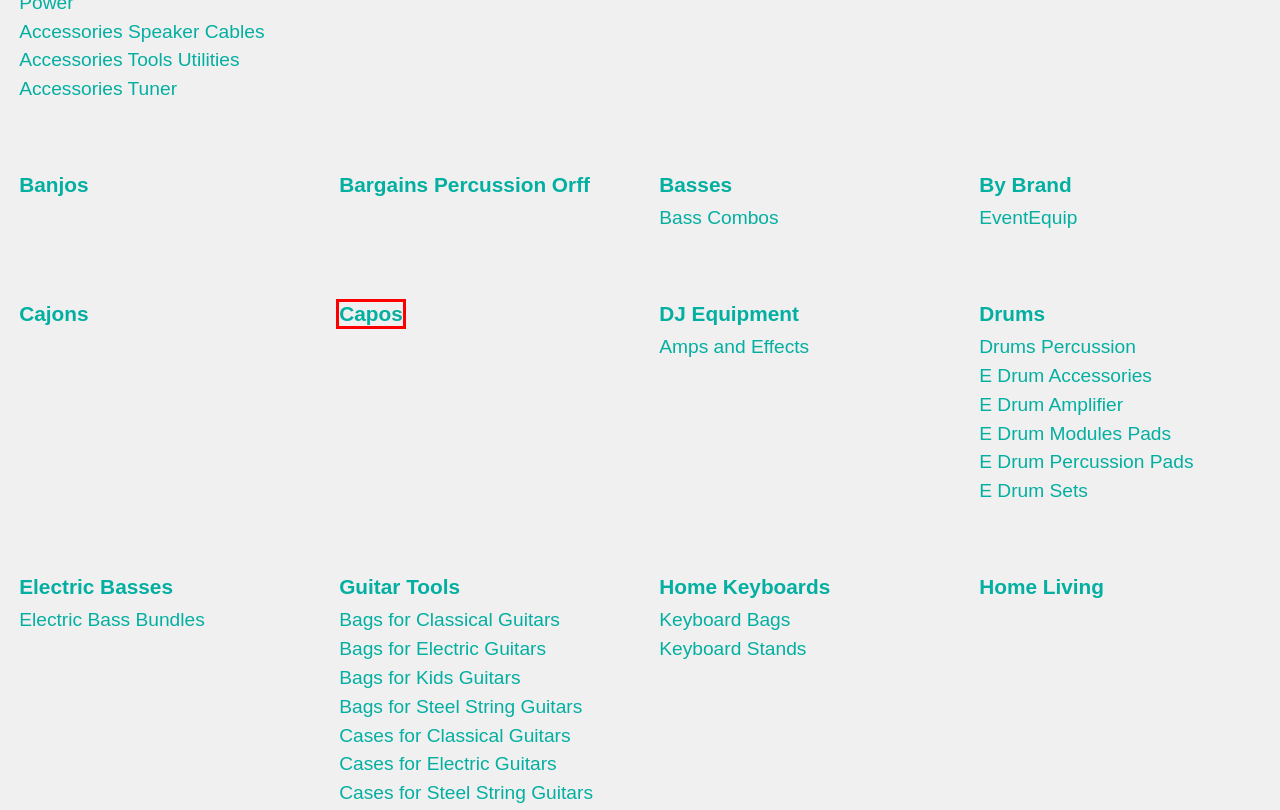A screenshot of a webpage is given with a red bounding box around a UI element. Choose the description that best matches the new webpage shown after clicking the element within the red bounding box. Here are the candidates:
A. Bass Combos Archives - www.djgblogger.com
B. Electric Bass Bundles Archives - www.djgblogger.com
C. E Drum Sets Archives - www.djgblogger.com
D. Bags for Electric Guitars Archives - www.djgblogger.com
E. Bags for Classical Guitars Archives - www.djgblogger.com
F. Capos Archives - www.djgblogger.com
G. Accessories Speaker Cables Archives - www.djgblogger.com
H. EventEquip Archives - www.djgblogger.com

F